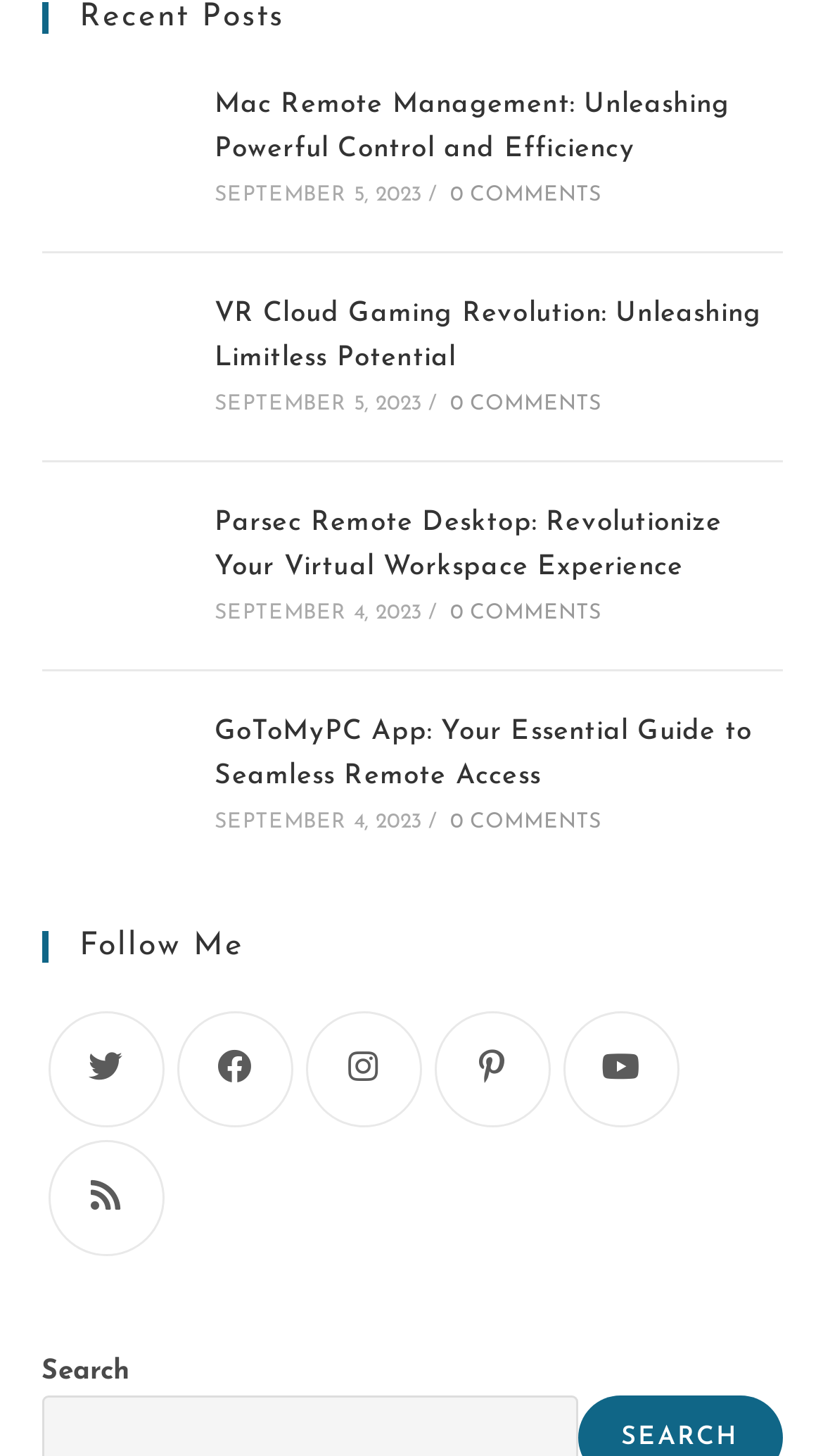Provide a one-word or short-phrase answer to the question:
How many recent posts are displayed?

4